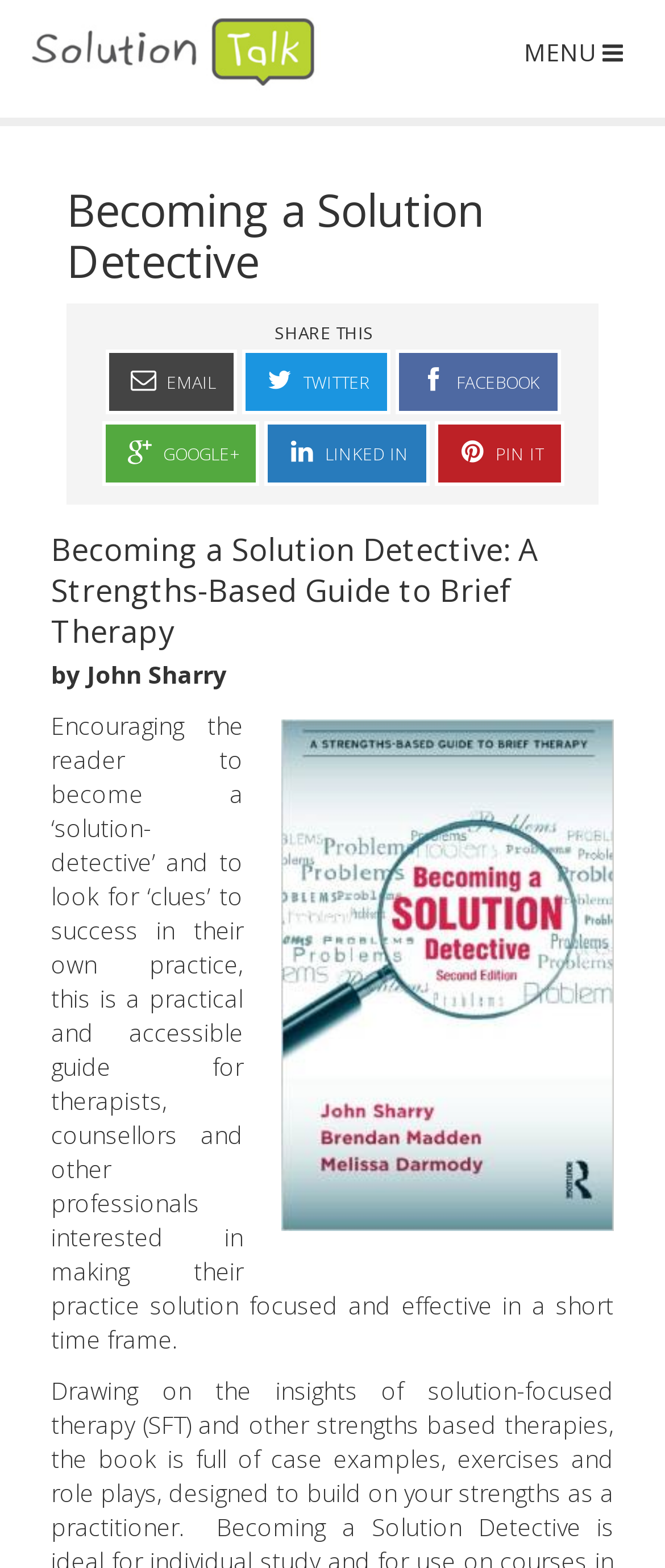Is there an image of the book on the webpage?
Please use the visual content to give a single word or phrase answer.

Yes